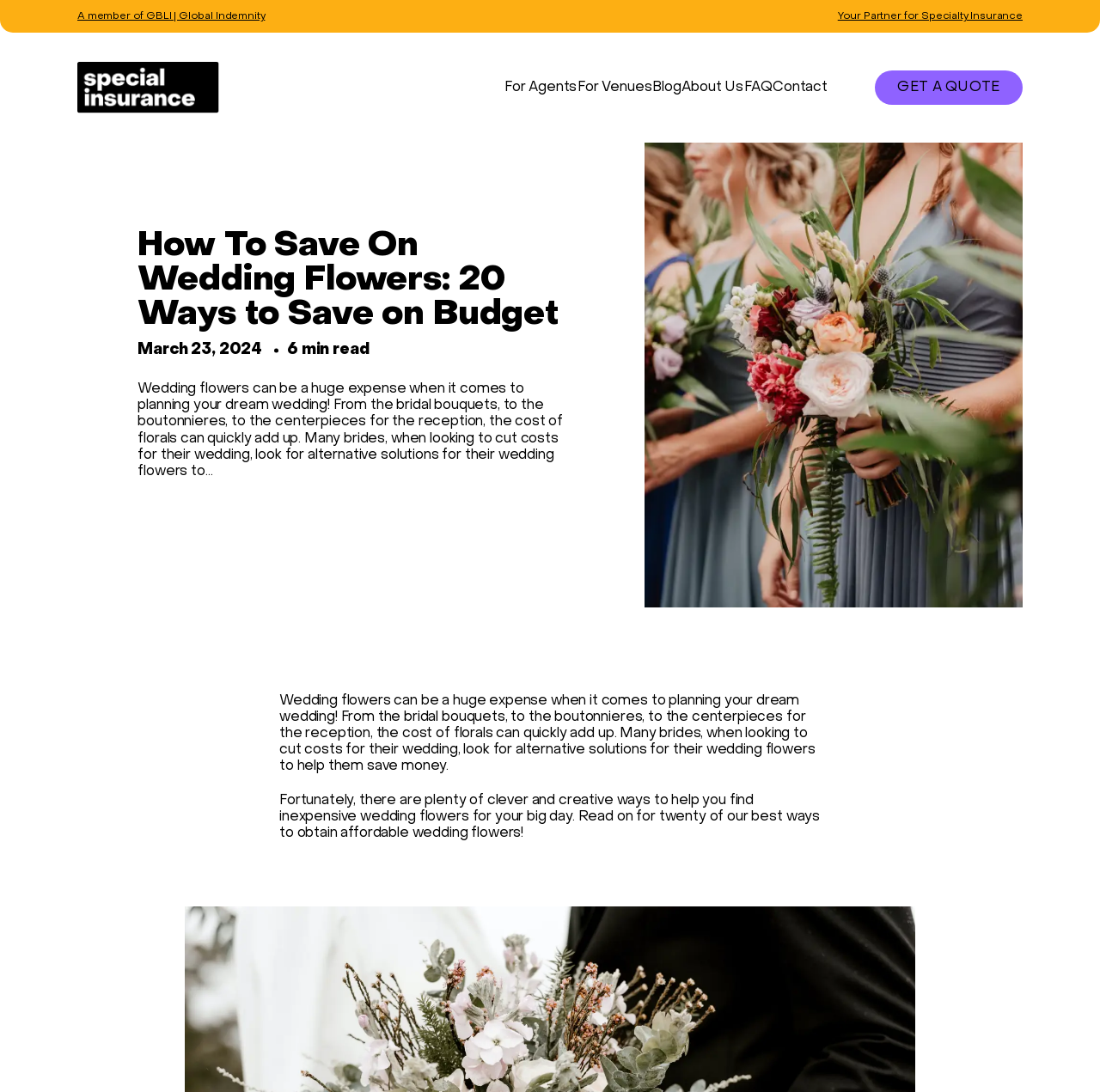Using the information from the screenshot, answer the following question thoroughly:
What is the date of publication of this article?

The date of publication of this article is March 23, 2024, which is mentioned in the text 'March 23, 2024' below the heading.